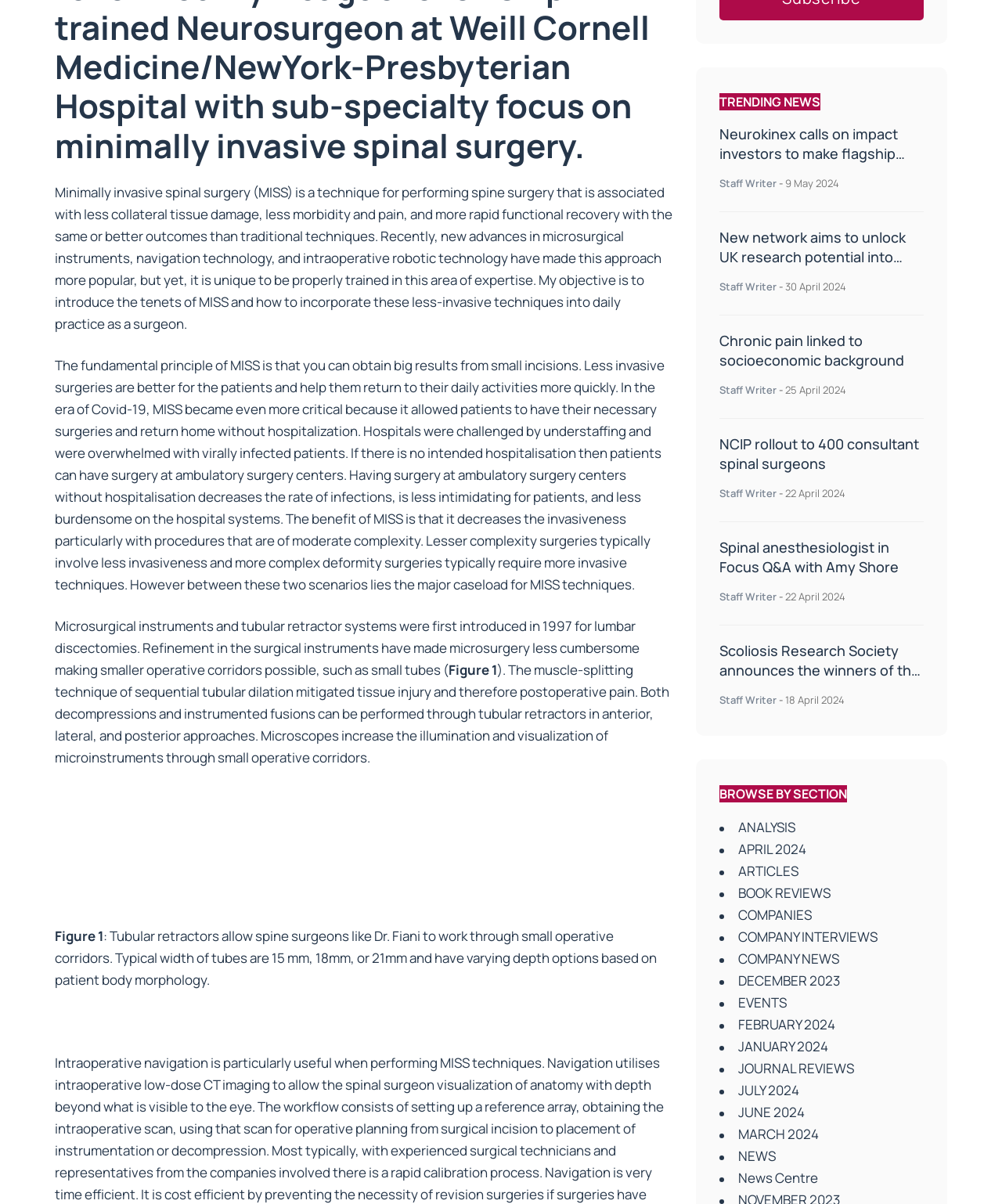Respond with a single word or phrase to the following question:
How many news articles are listed?

8